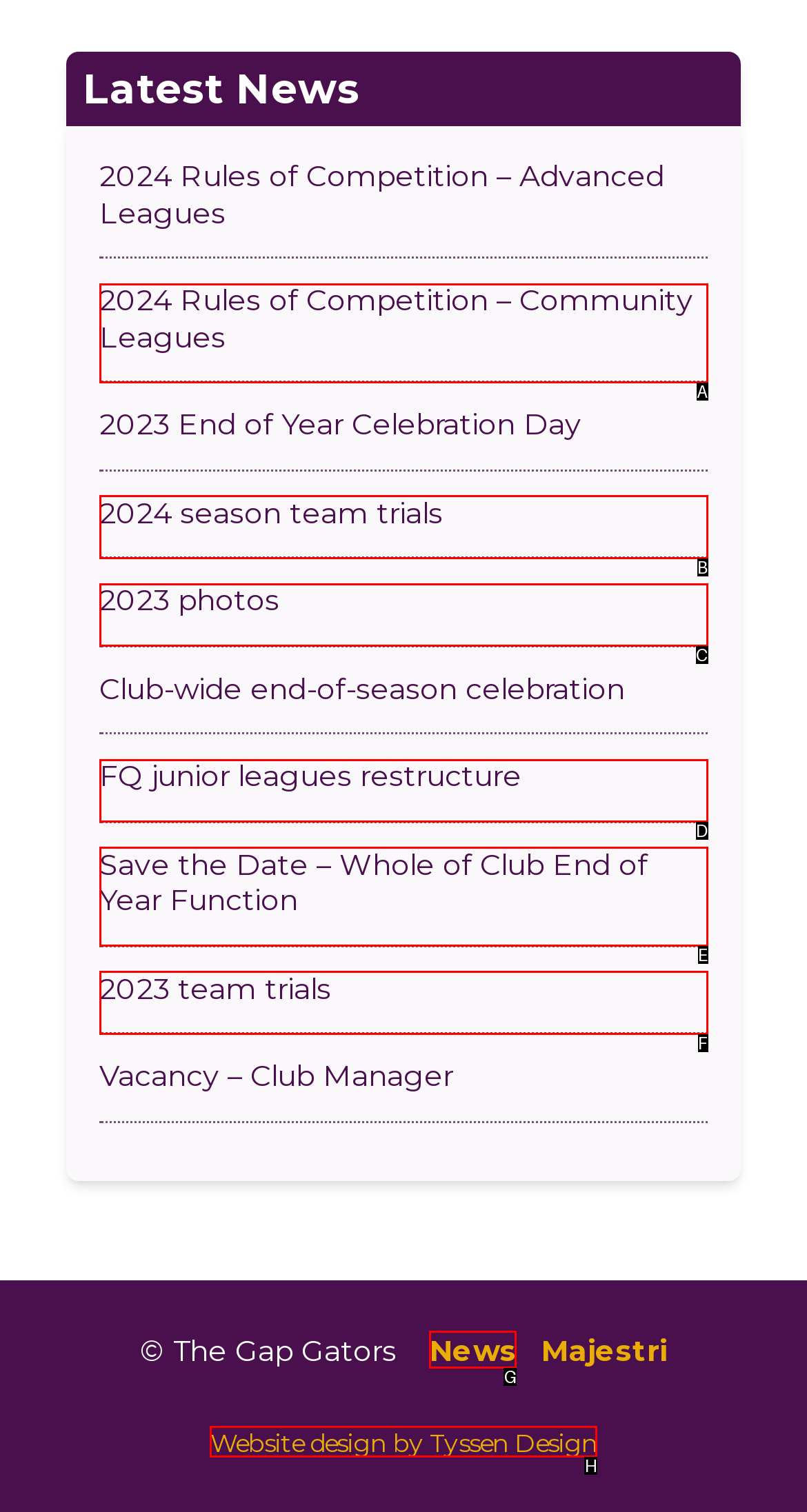Which option is described as follows: 2024 season team trials
Answer with the letter of the matching option directly.

B